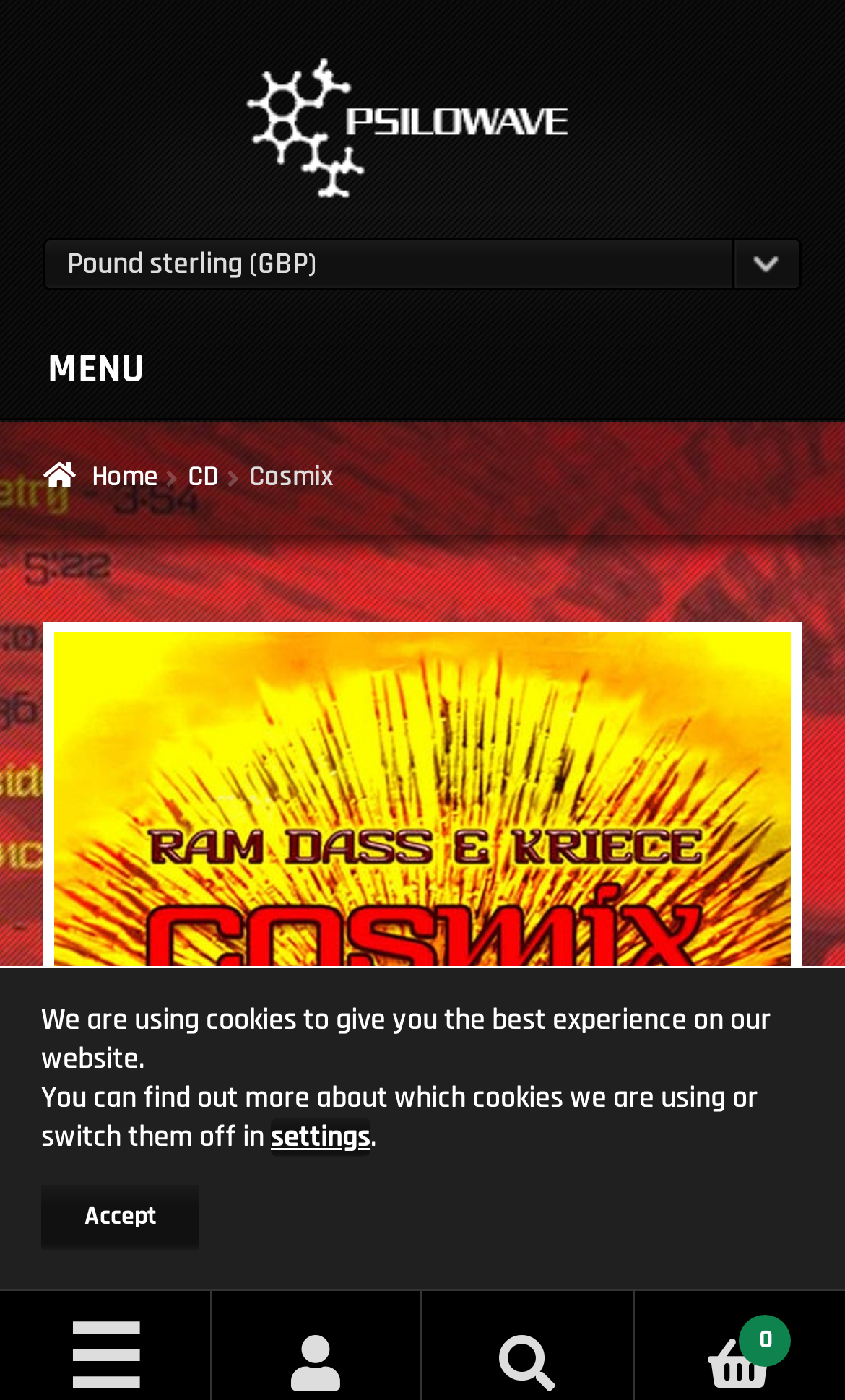Please respond to the question using a single word or phrase:
What is the purpose of the button with the text 'MENU'?

To expand the site navigation